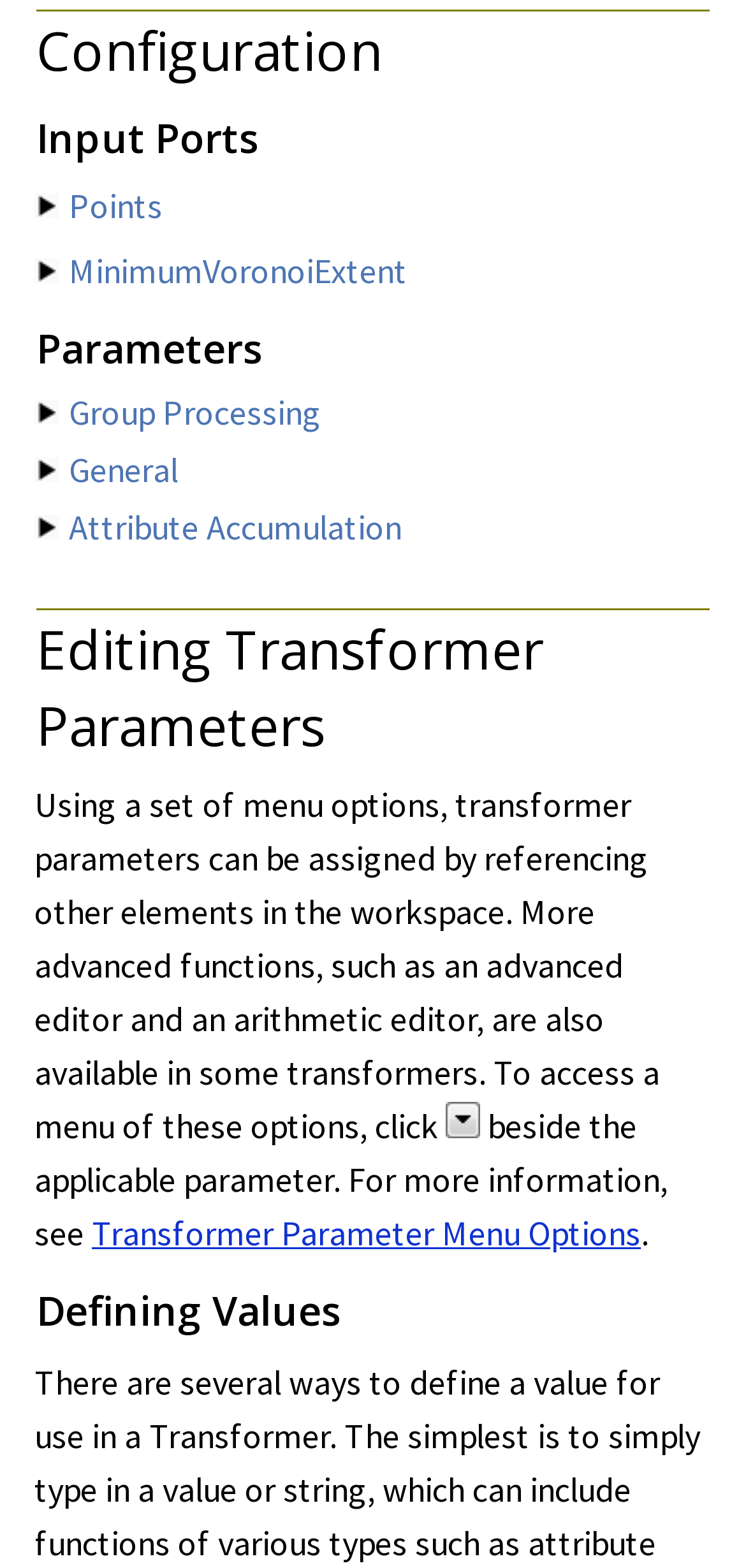How many headings are there on the webpage?
Using the screenshot, give a one-word or short phrase answer.

5